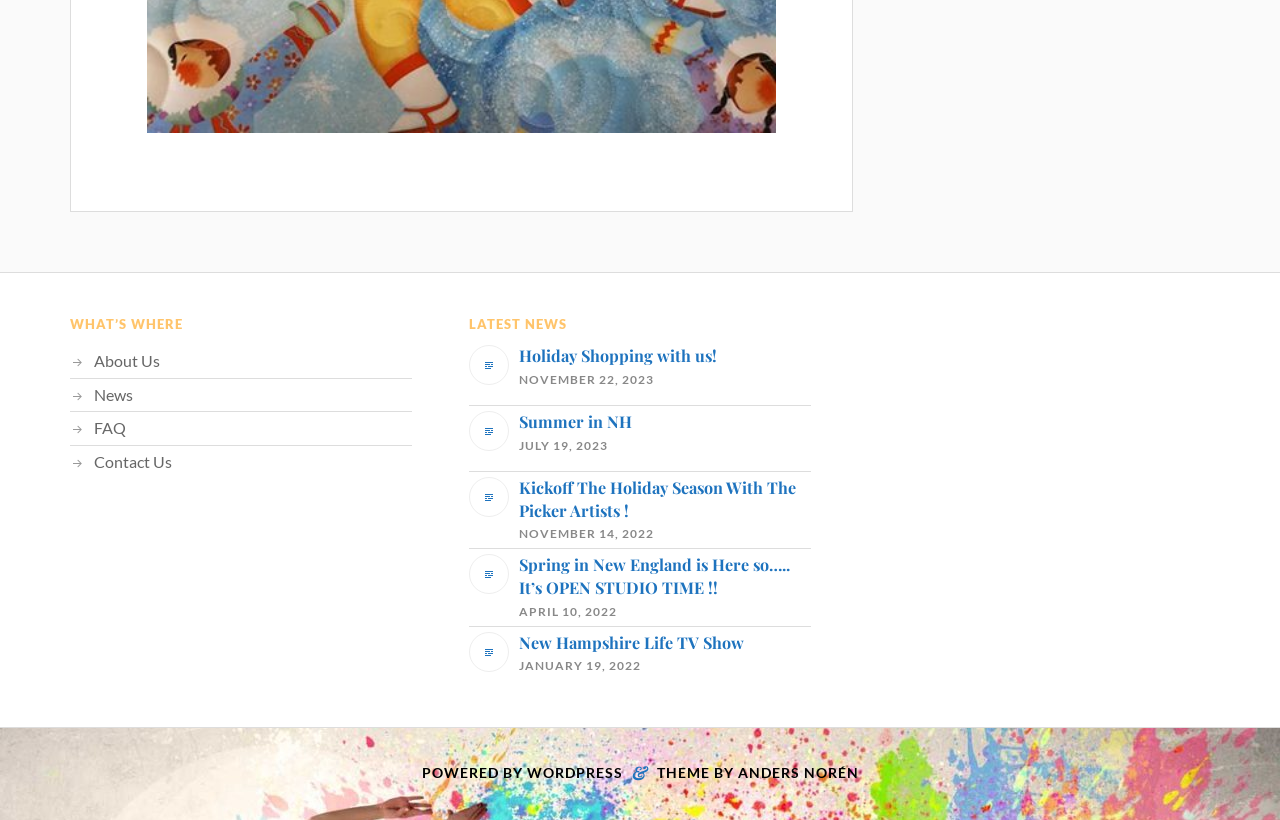What is the name of the theme provider?
Could you give a comprehensive explanation in response to this question?

At the bottom of the webpage, I found a link element with the text 'ANDERS NORÉN', which is likely the name of the theme provider, as it is located near the 'THEME BY' text.